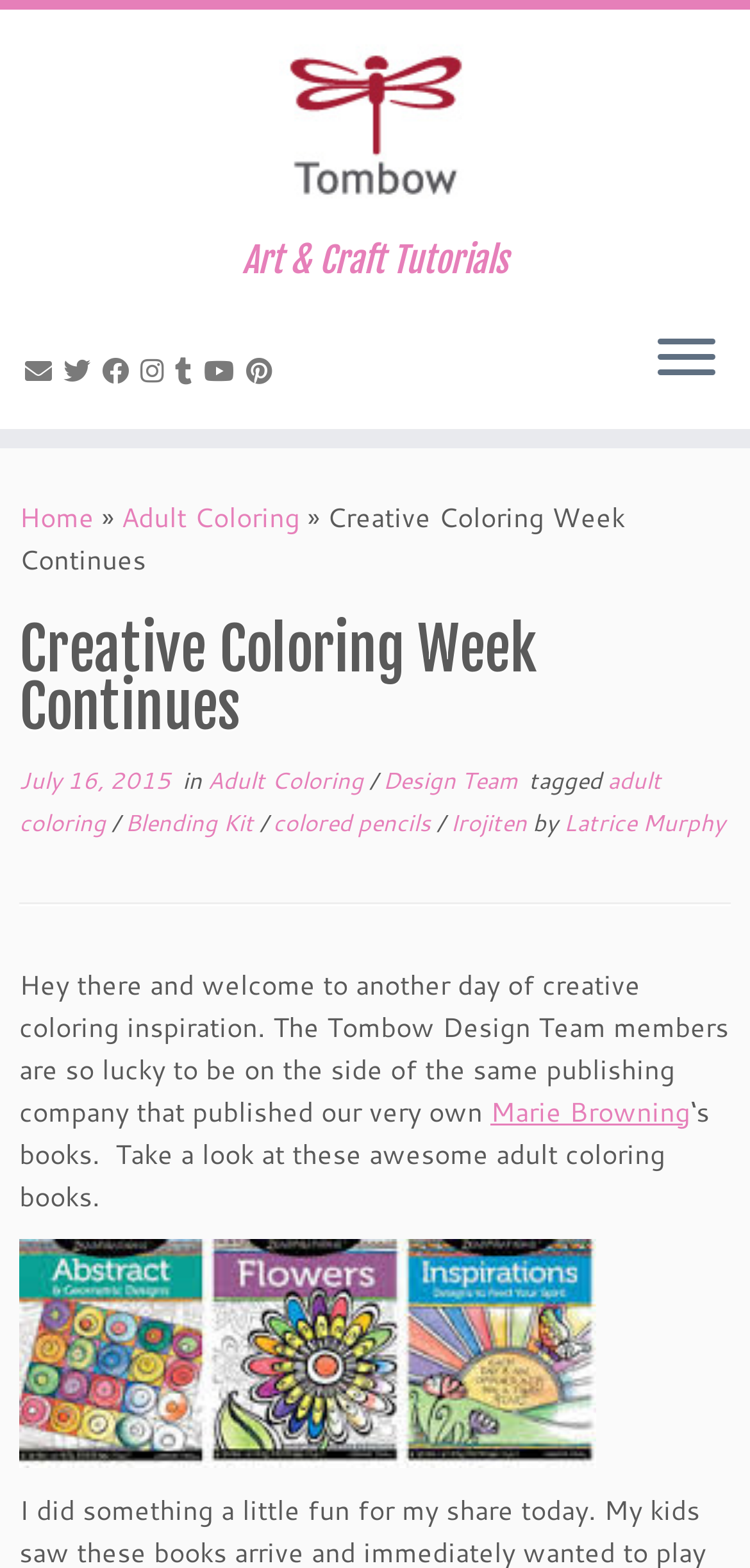Please find the bounding box coordinates of the element that needs to be clicked to perform the following instruction: "Follow the author on Twitter". The bounding box coordinates should be four float numbers between 0 and 1, represented as [left, top, right, bottom].

[0.085, 0.225, 0.136, 0.249]